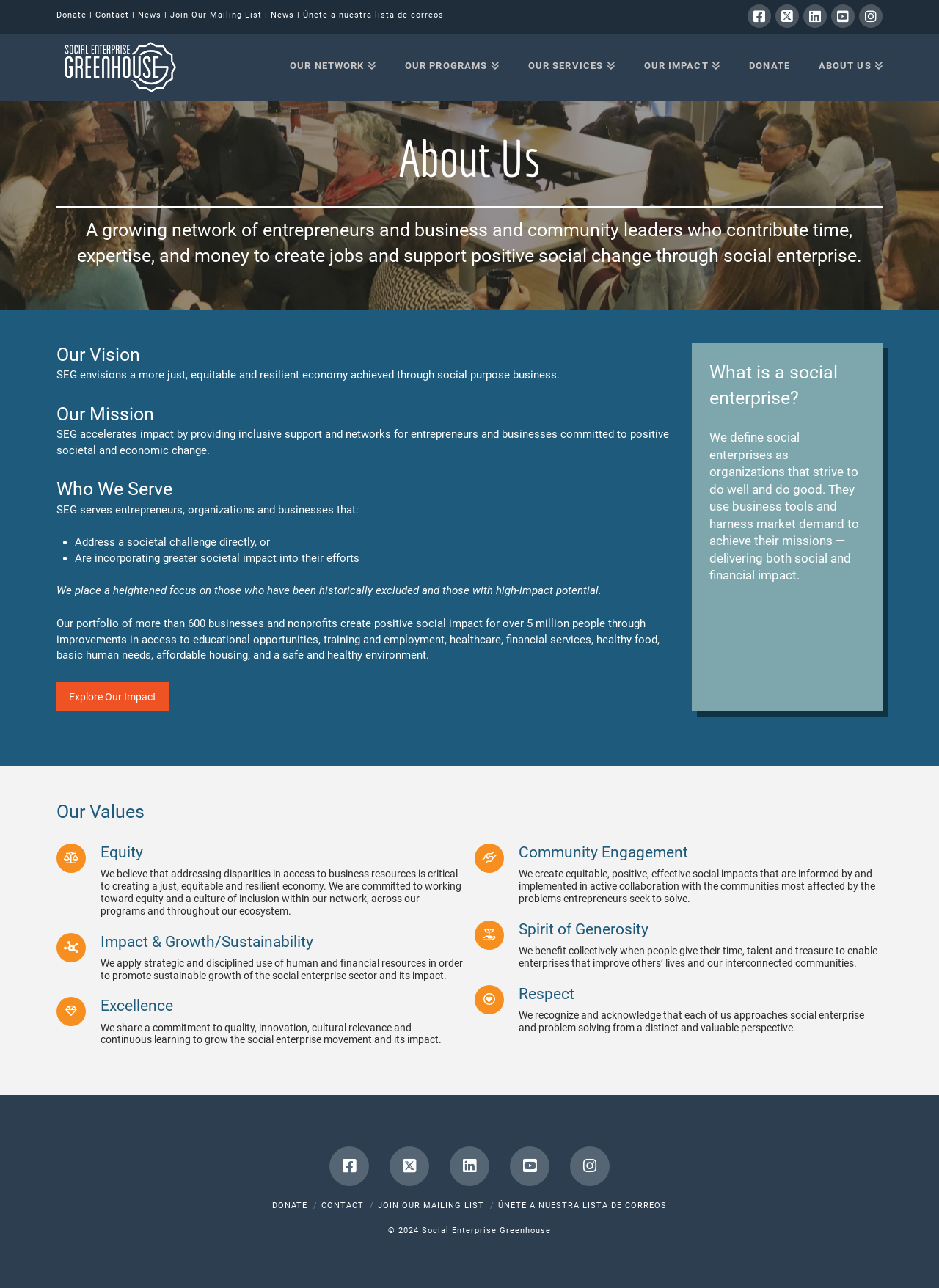Determine the bounding box coordinates for the element that should be clicked to follow this instruction: "Go to the HOME page". The coordinates should be given as four float numbers between 0 and 1, in the format [left, top, right, bottom].

None